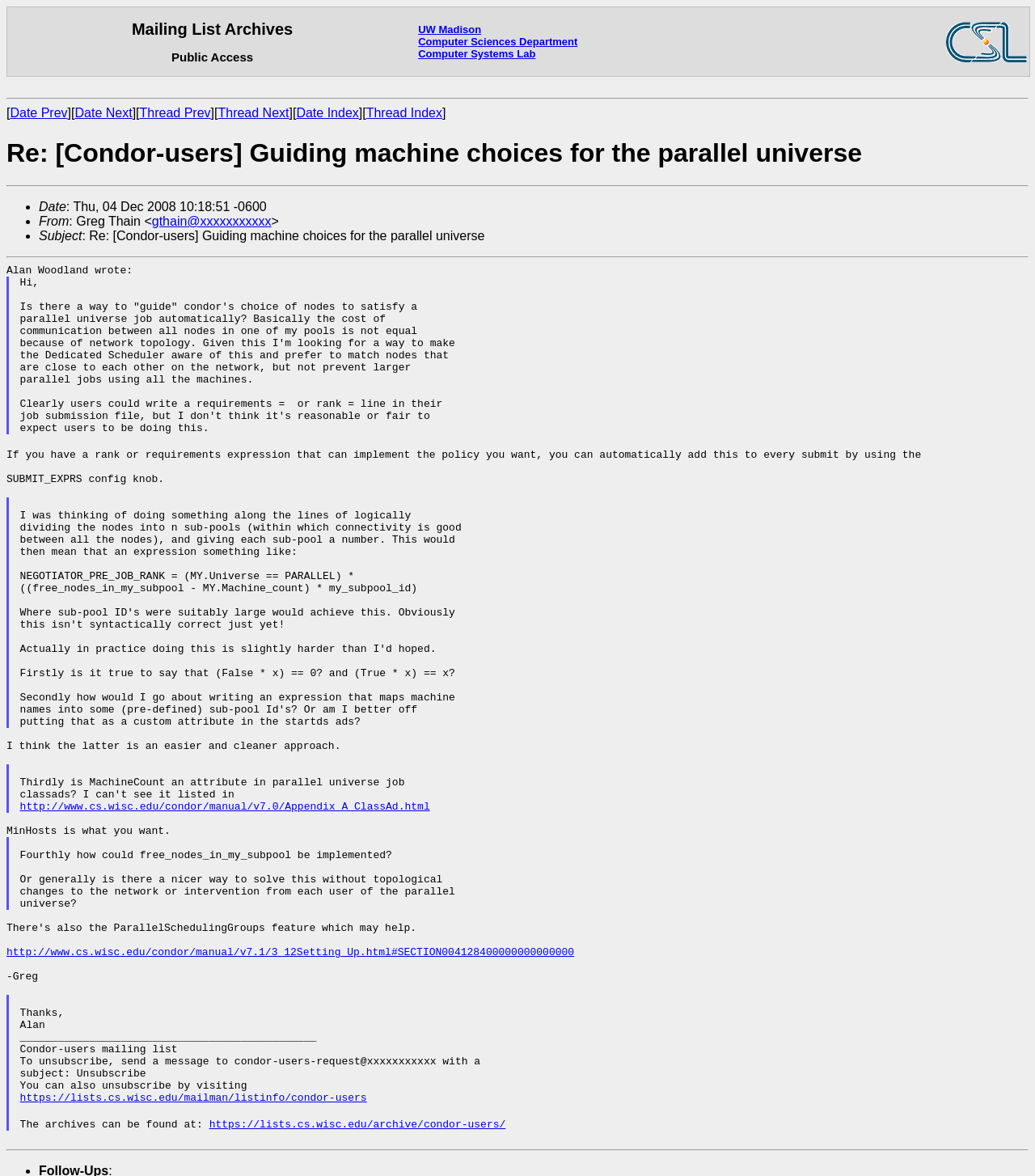Who is the author of the email?
Using the picture, provide a one-word or short phrase answer.

Greg Thain